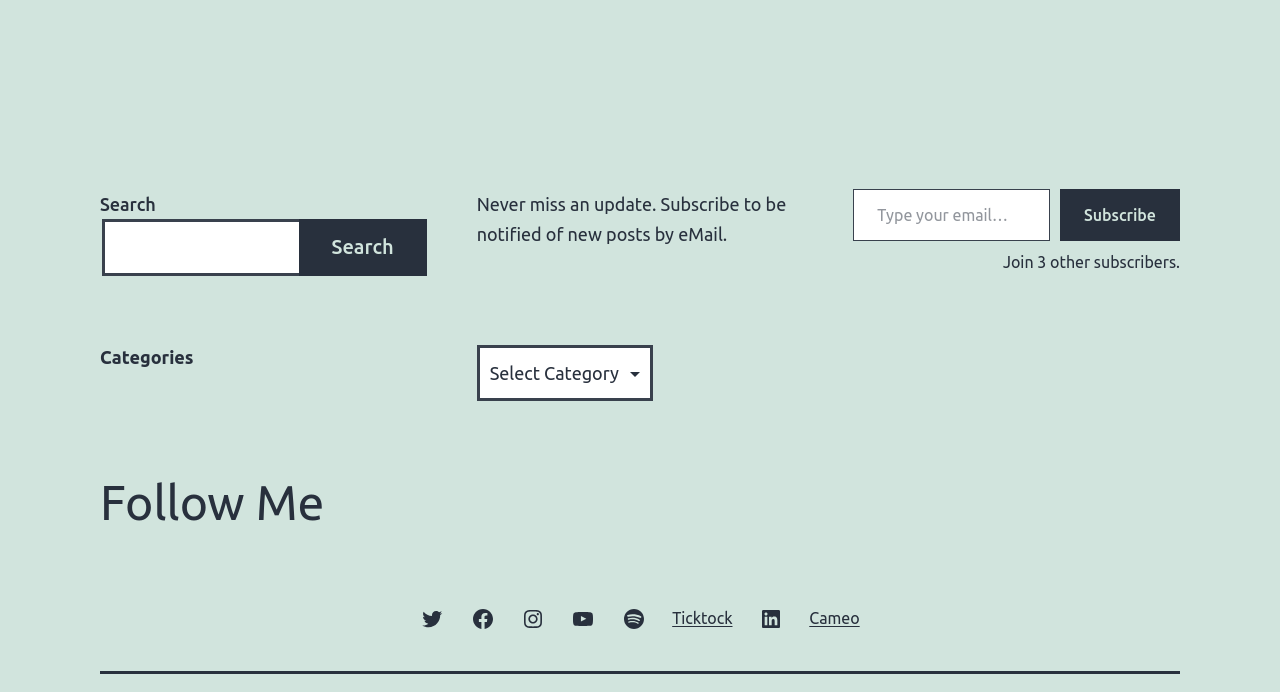Refer to the element description Instagram and identify the corresponding bounding box in the screenshot. Format the coordinates as (top-left x, top-left y, bottom-right x, bottom-right y) with values in the range of 0 to 1.

[0.397, 0.855, 0.436, 0.929]